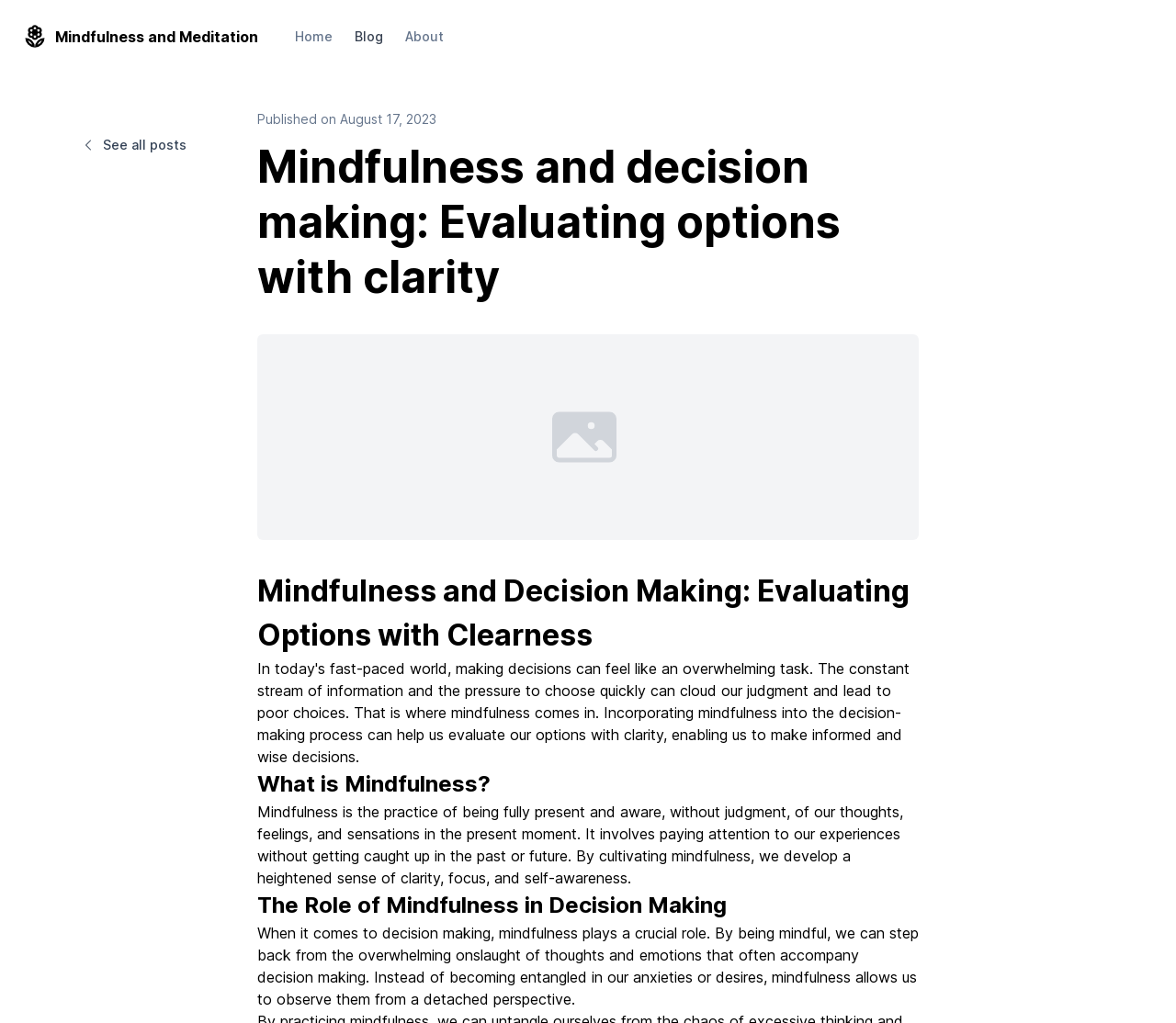Respond to the question below with a single word or phrase: How many links are in the top navigation bar?

3